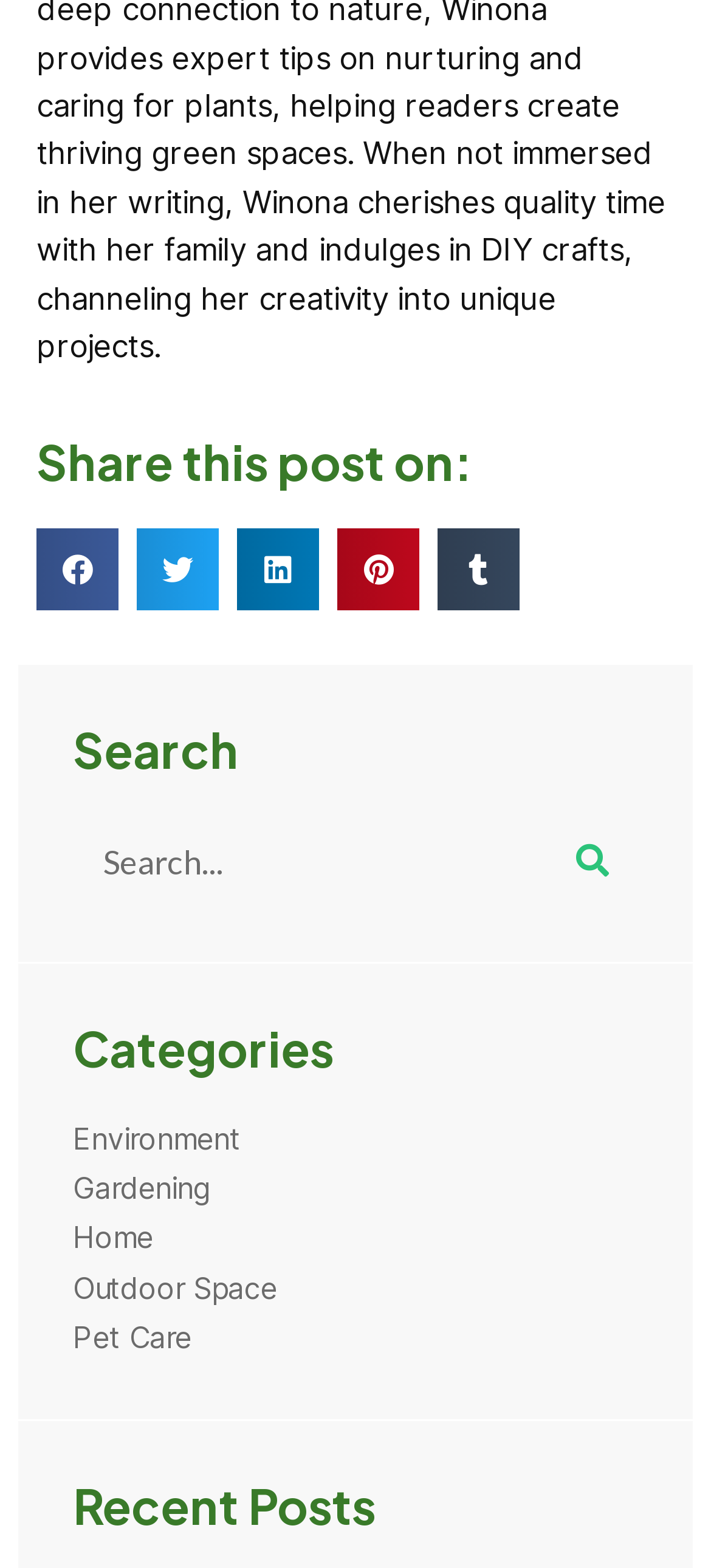Specify the bounding box coordinates for the region that must be clicked to perform the given instruction: "Share this post on Facebook".

[0.051, 0.337, 0.167, 0.389]